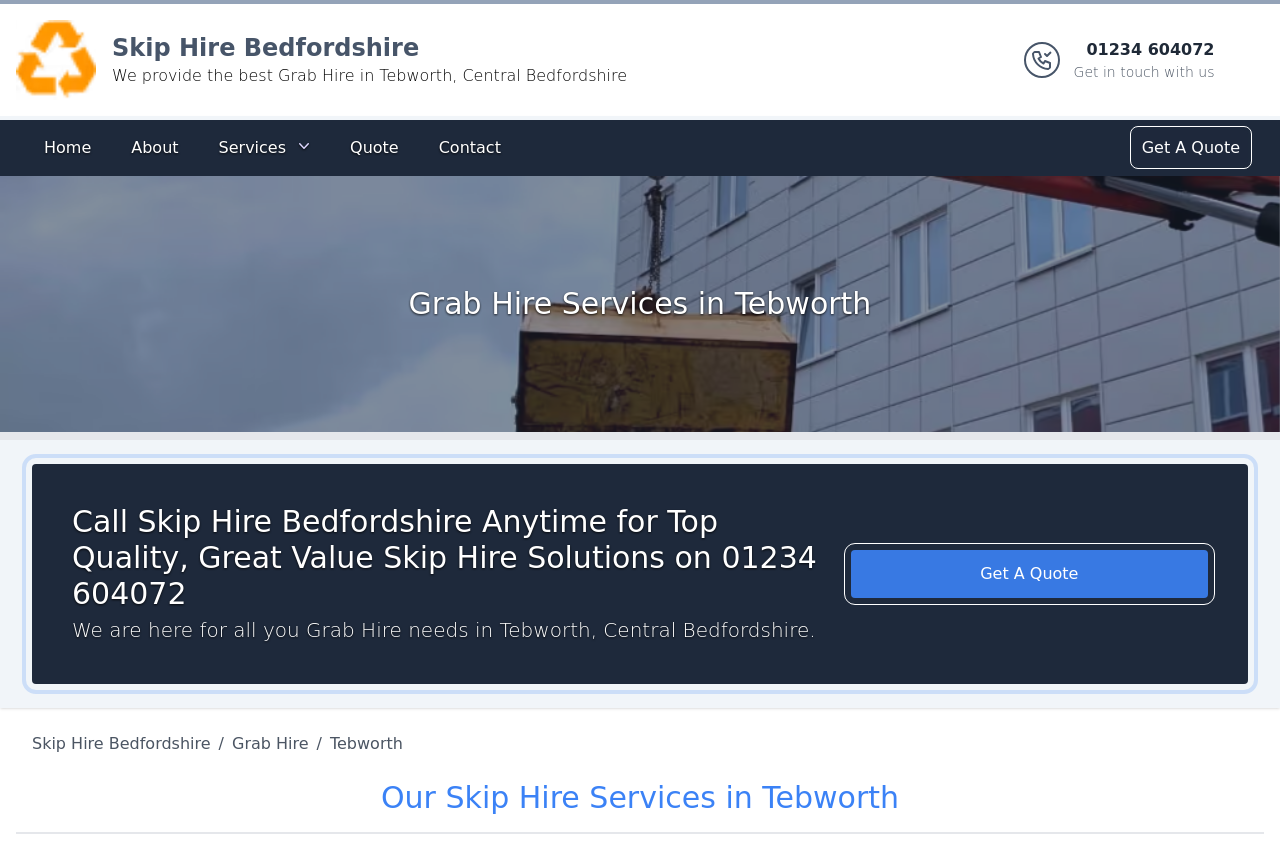Pinpoint the bounding box coordinates of the clickable area necessary to execute the following instruction: "search site". The coordinates should be given as four float numbers between 0 and 1, namely [left, top, right, bottom].

None